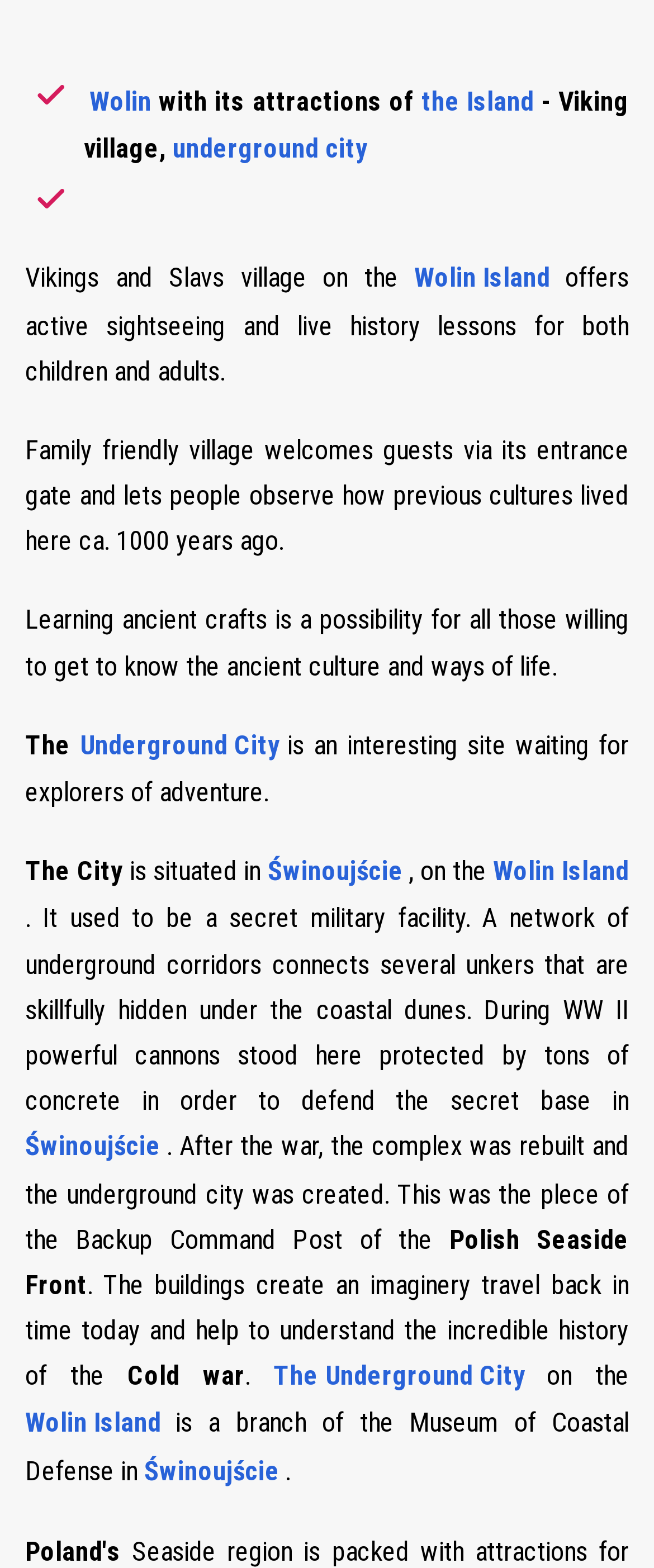Please specify the bounding box coordinates of the element that should be clicked to execute the given instruction: 'Click on Wolin'. Ensure the coordinates are four float numbers between 0 and 1, expressed as [left, top, right, bottom].

[0.137, 0.05, 0.232, 0.081]